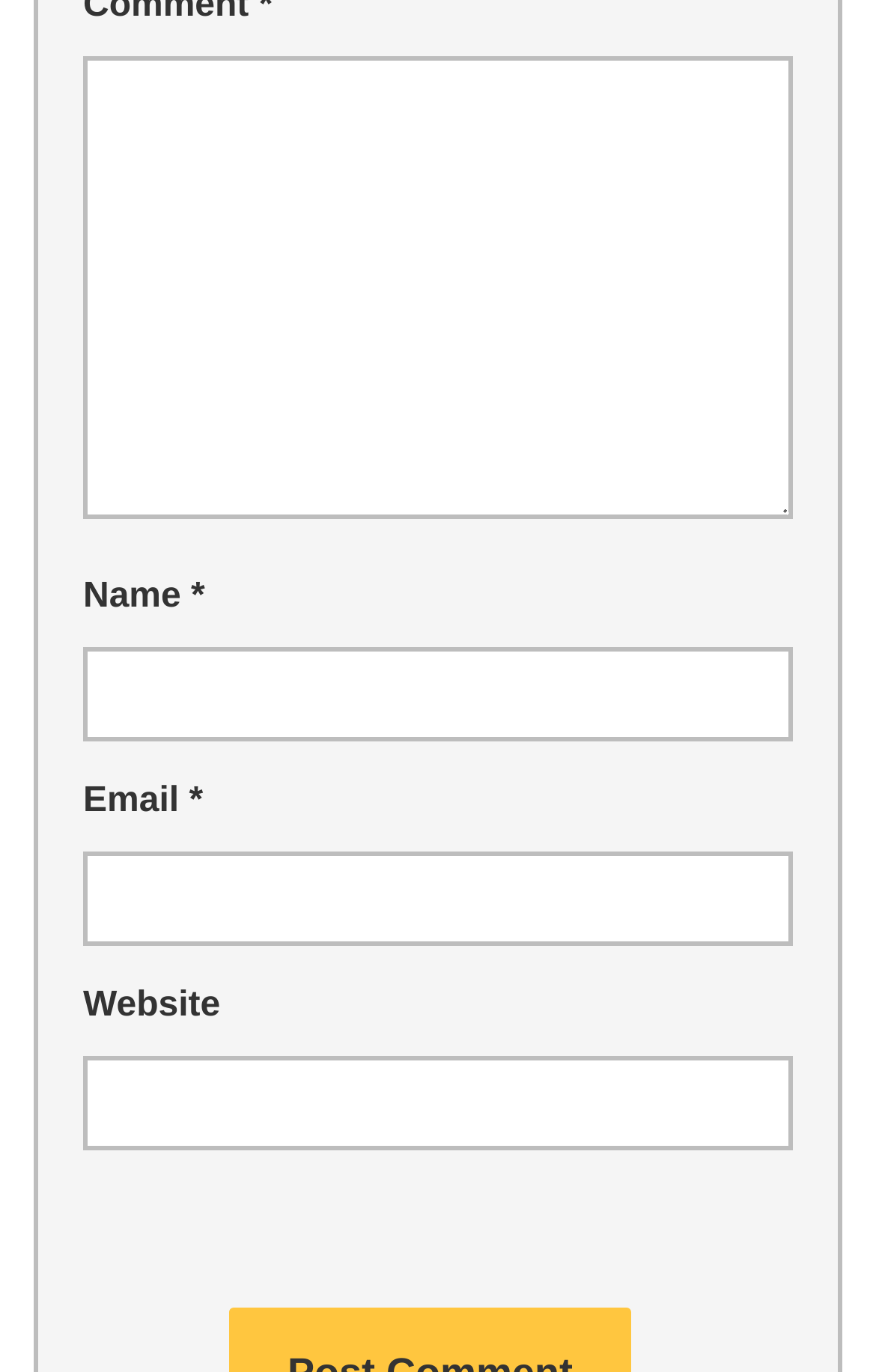Provide a brief response to the question using a single word or phrase: 
What is the label of the third textbox?

Email